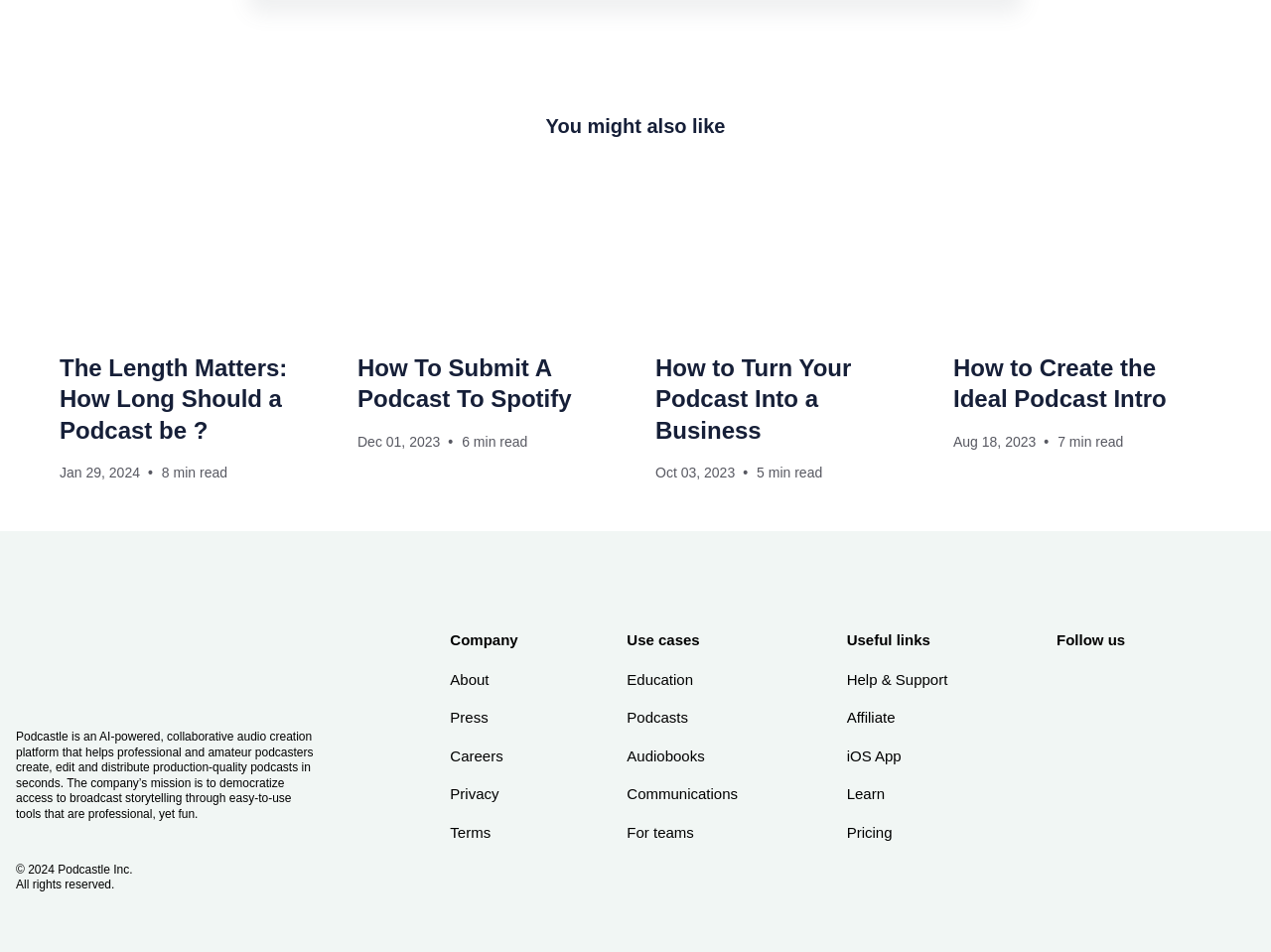Locate the bounding box coordinates for the element described below: "aria-label="Join Podcastle on Discord"". The coordinates must be four float values between 0 and 1, formatted as [left, top, right, bottom].

[0.831, 0.741, 0.935, 0.793]